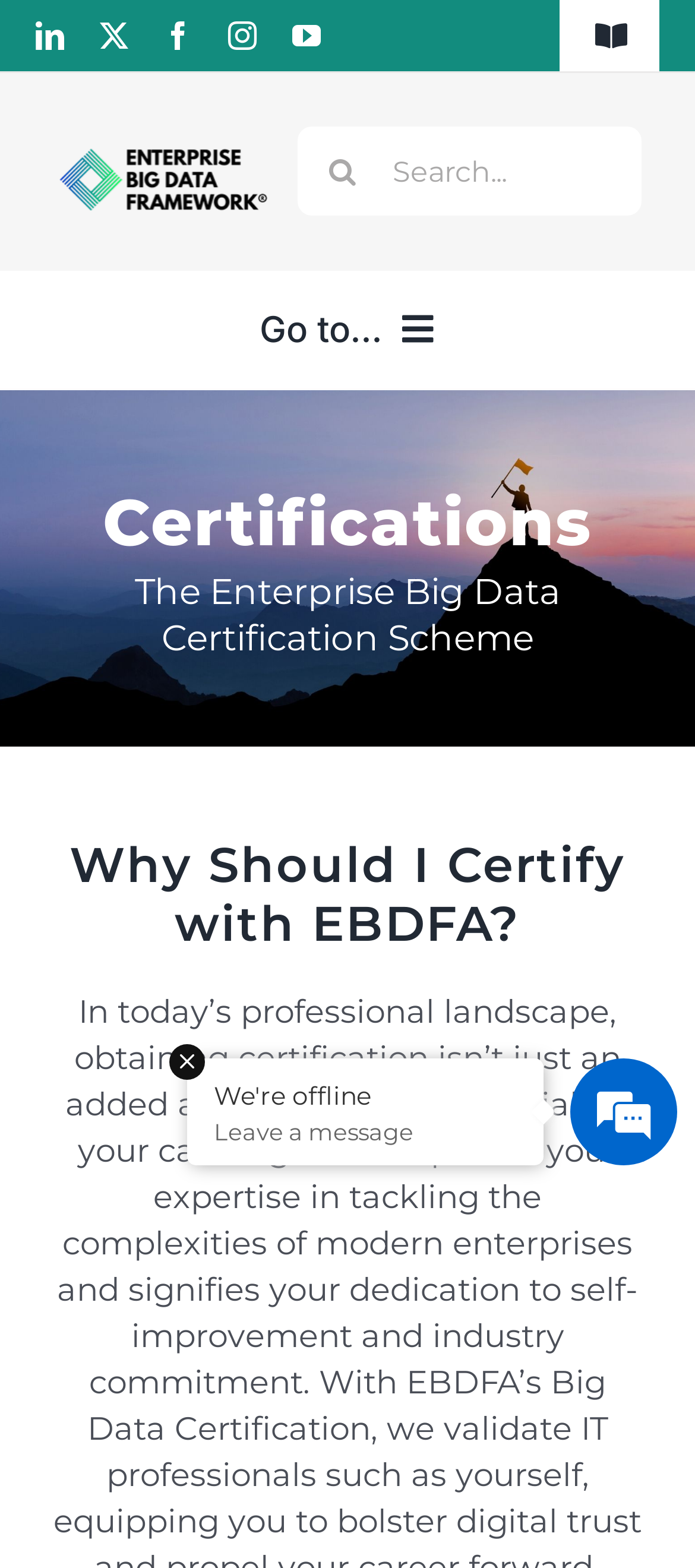What is the name of the certification scheme?
Please describe in detail the information shown in the image to answer the question.

The name of the certification scheme can be found in the page title bar, where it is written as 'The Enterprise Big Data Certification Scheme'.